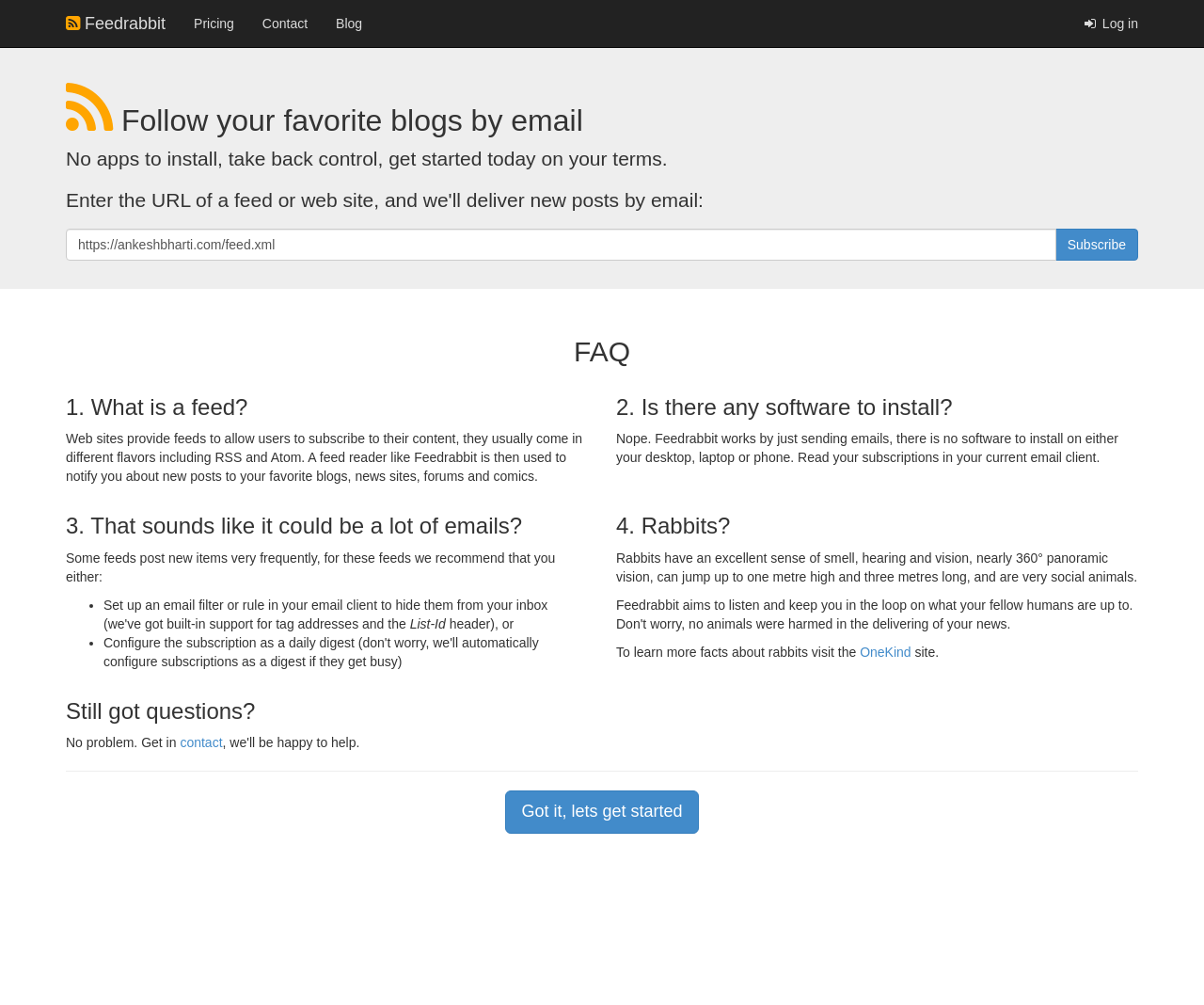Please identify the bounding box coordinates of the region to click in order to complete the task: "Click on the 'Contact' link". The coordinates must be four float numbers between 0 and 1, specified as [left, top, right, bottom].

[0.206, 0.0, 0.267, 0.047]